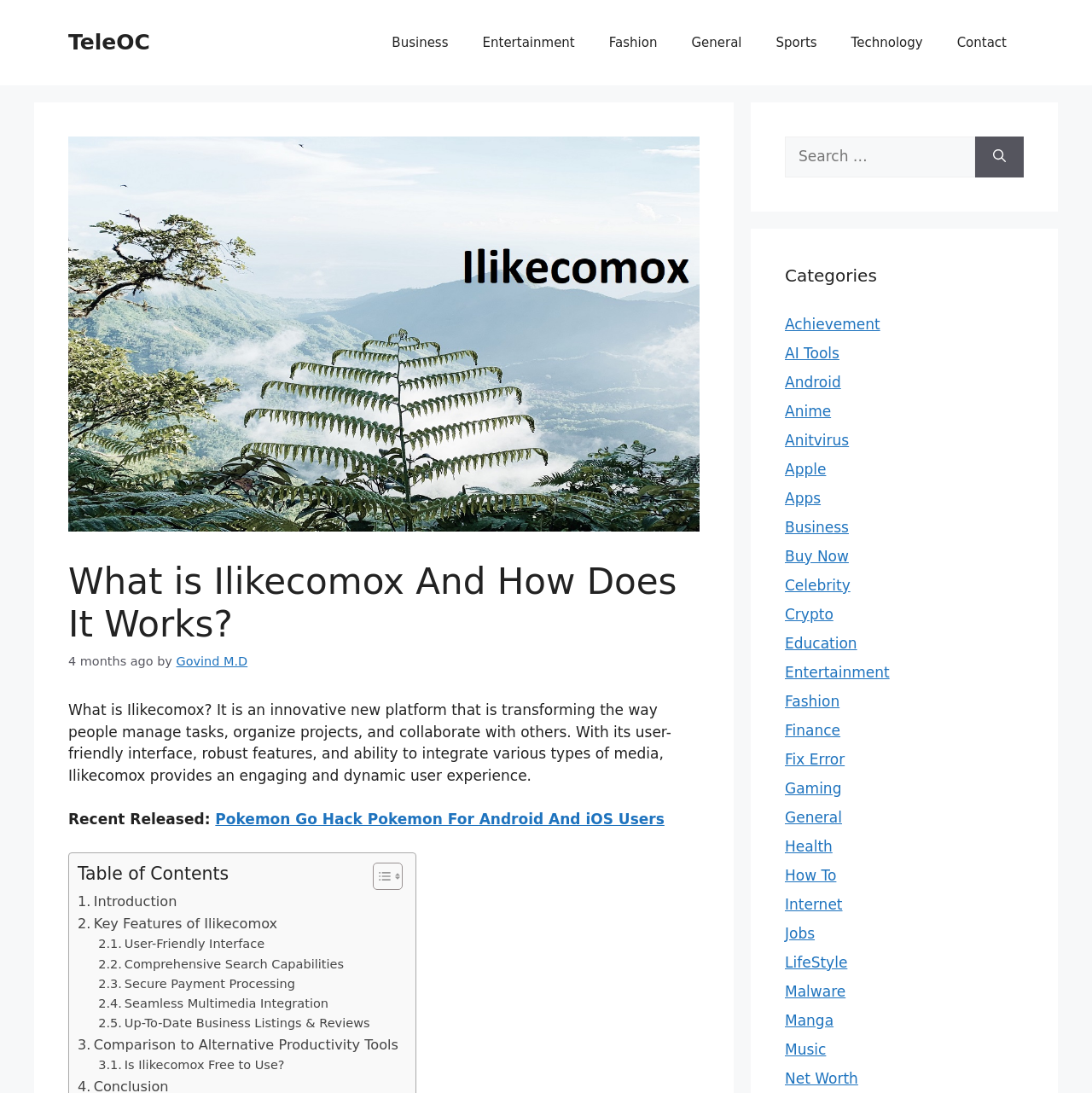Identify the bounding box coordinates of the region that needs to be clicked to carry out this instruction: "Read the 'What is Ilikecomox' article". Provide these coordinates as four float numbers ranging from 0 to 1, i.e., [left, top, right, bottom].

[0.062, 0.512, 0.641, 0.591]